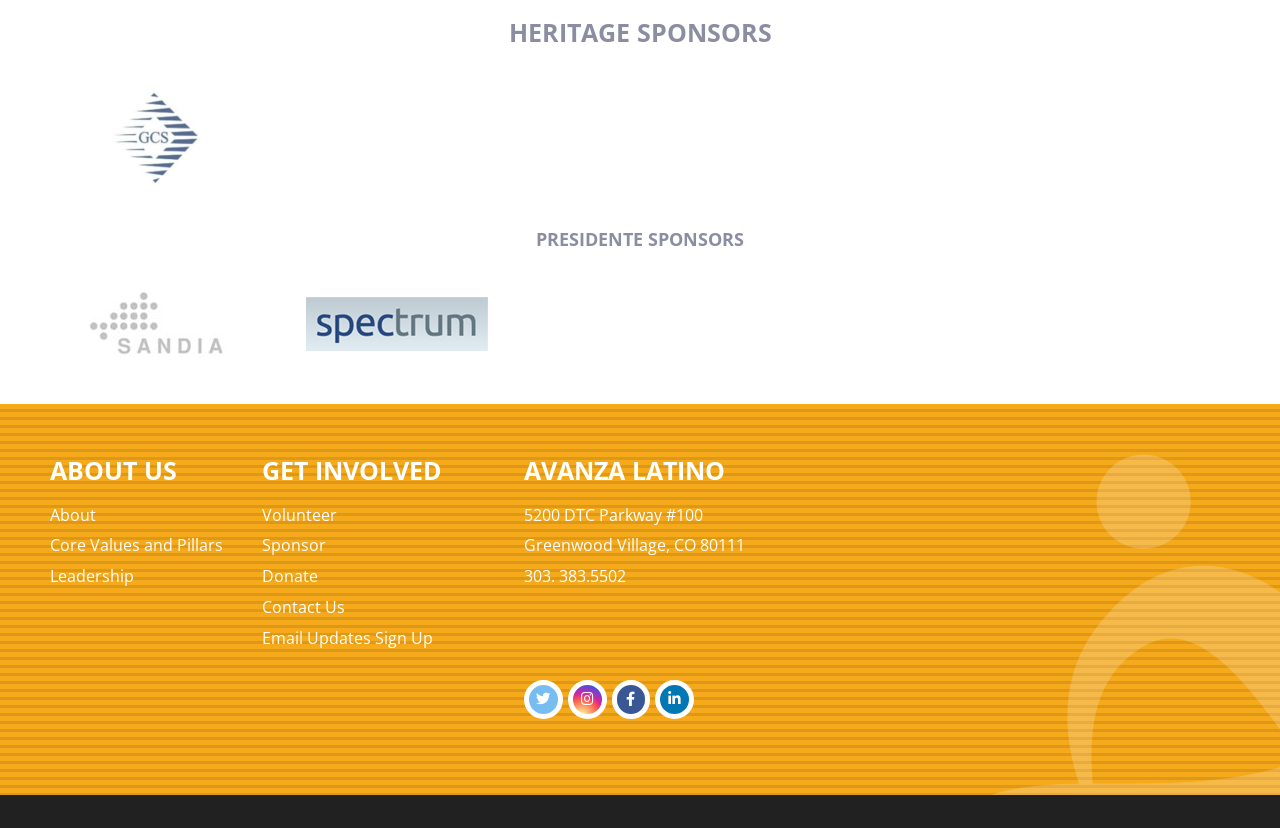Identify the bounding box coordinates necessary to click and complete the given instruction: "Learn about Core Values and Pillars".

[0.039, 0.645, 0.174, 0.672]